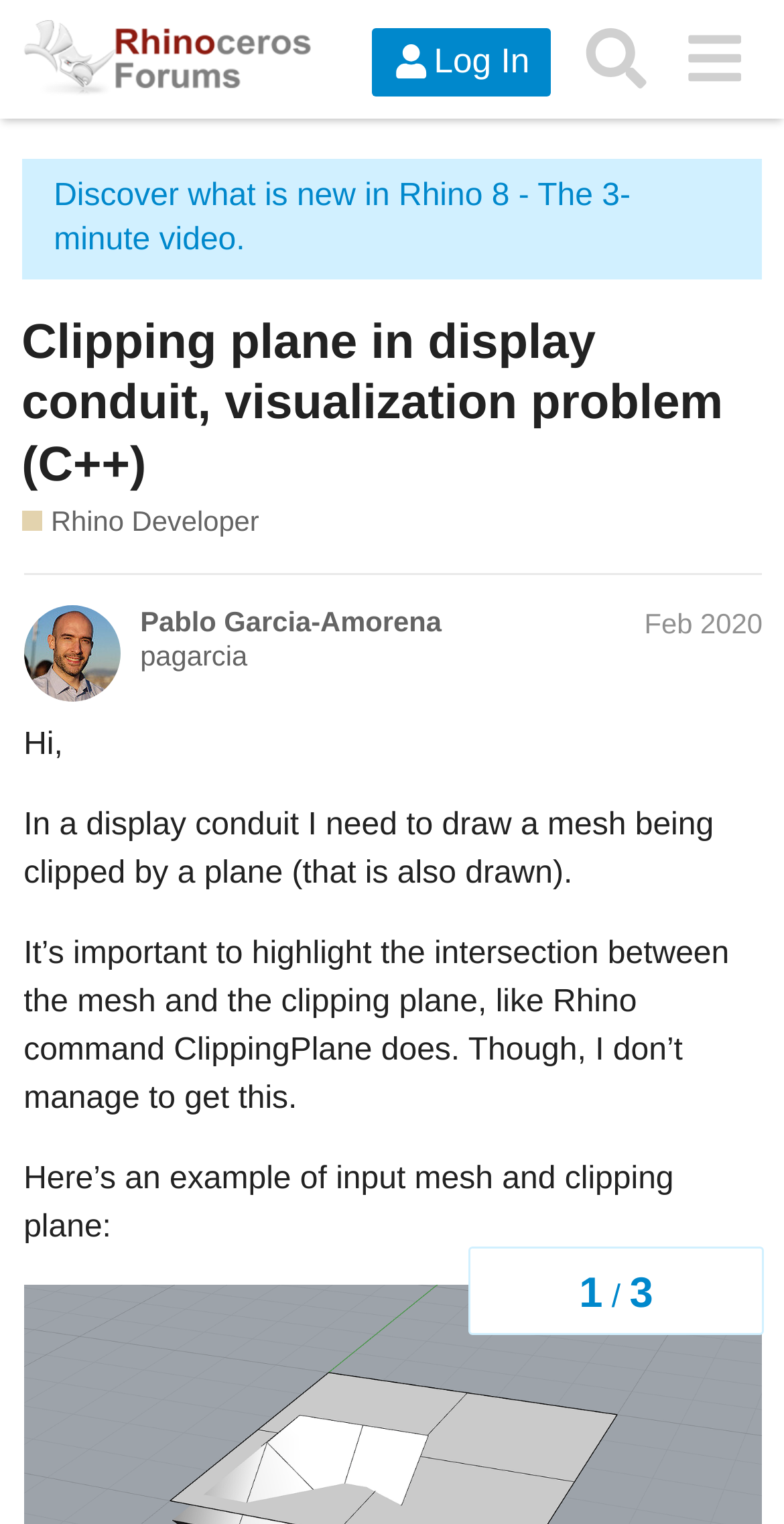Please provide a brief answer to the question using only one word or phrase: 
What is the topic of the discussion?

Clipping plane in display conduit